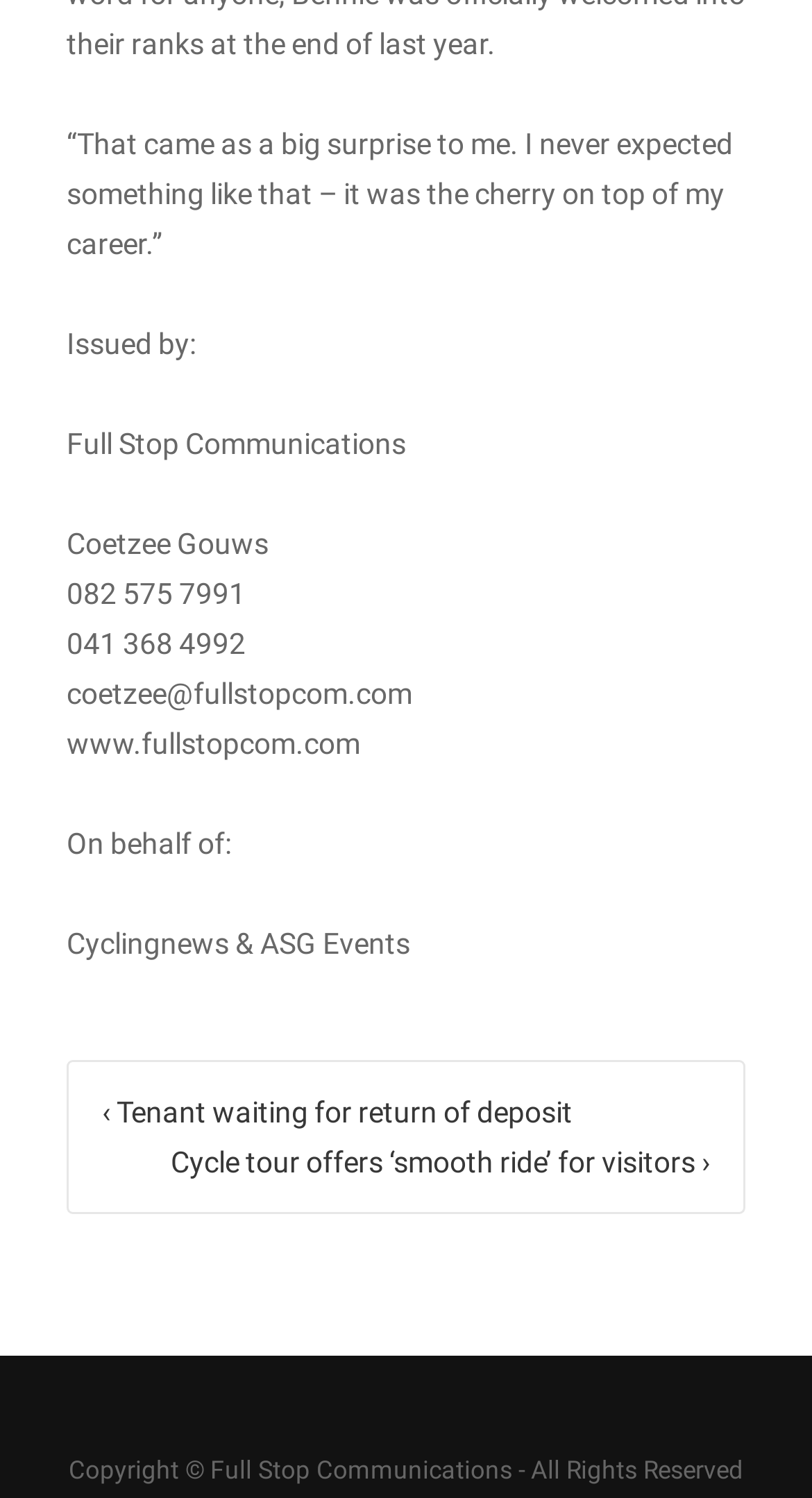What is the name of the event or organization on behalf of which the press release is issued?
From the details in the image, answer the question comprehensively.

The answer can be found in the text 'On behalf of:' followed by 'Cyclingnews & ASG Events' which indicates that the press release is issued on behalf of Cyclingnews & ASG Events.